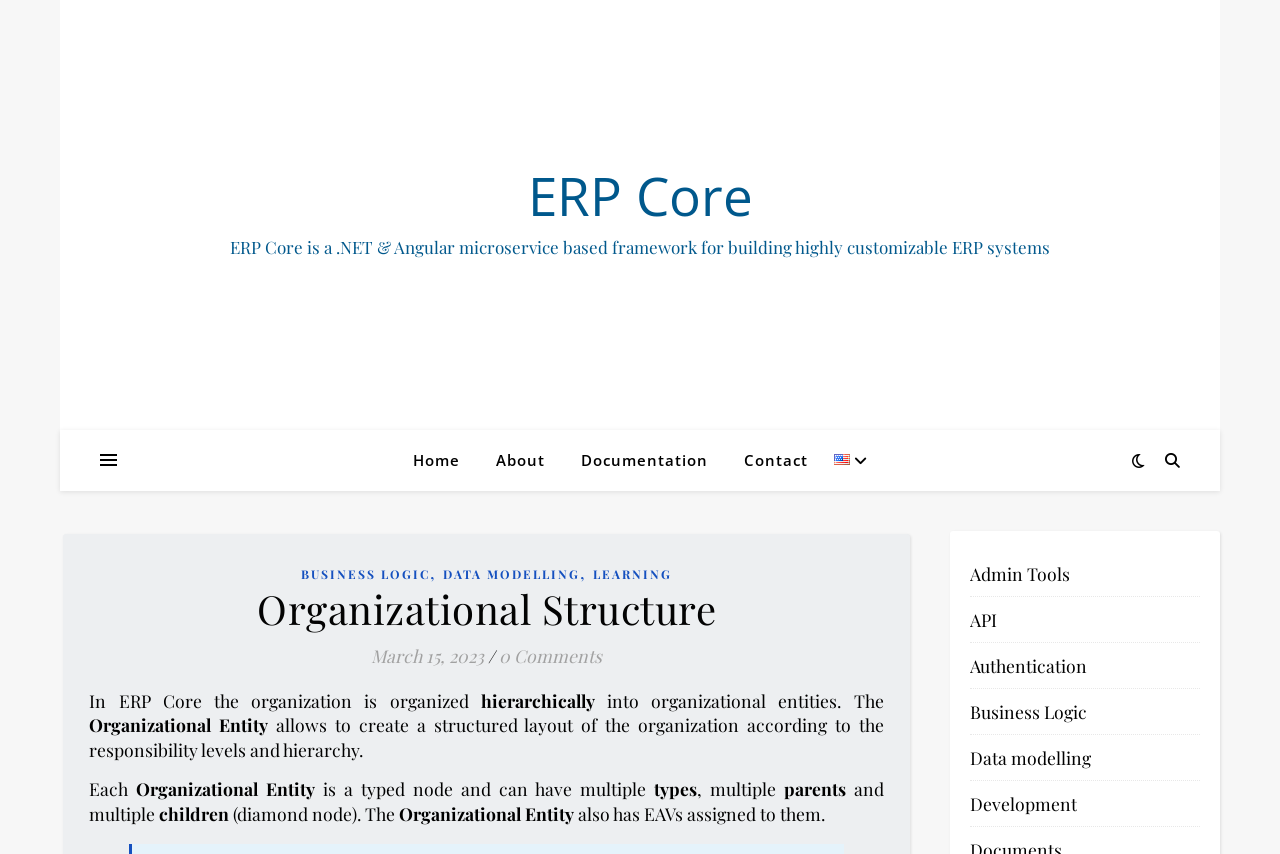Given the description "Admin Tools", provide the bounding box coordinates of the corresponding UI element.

[0.758, 0.645, 0.836, 0.698]